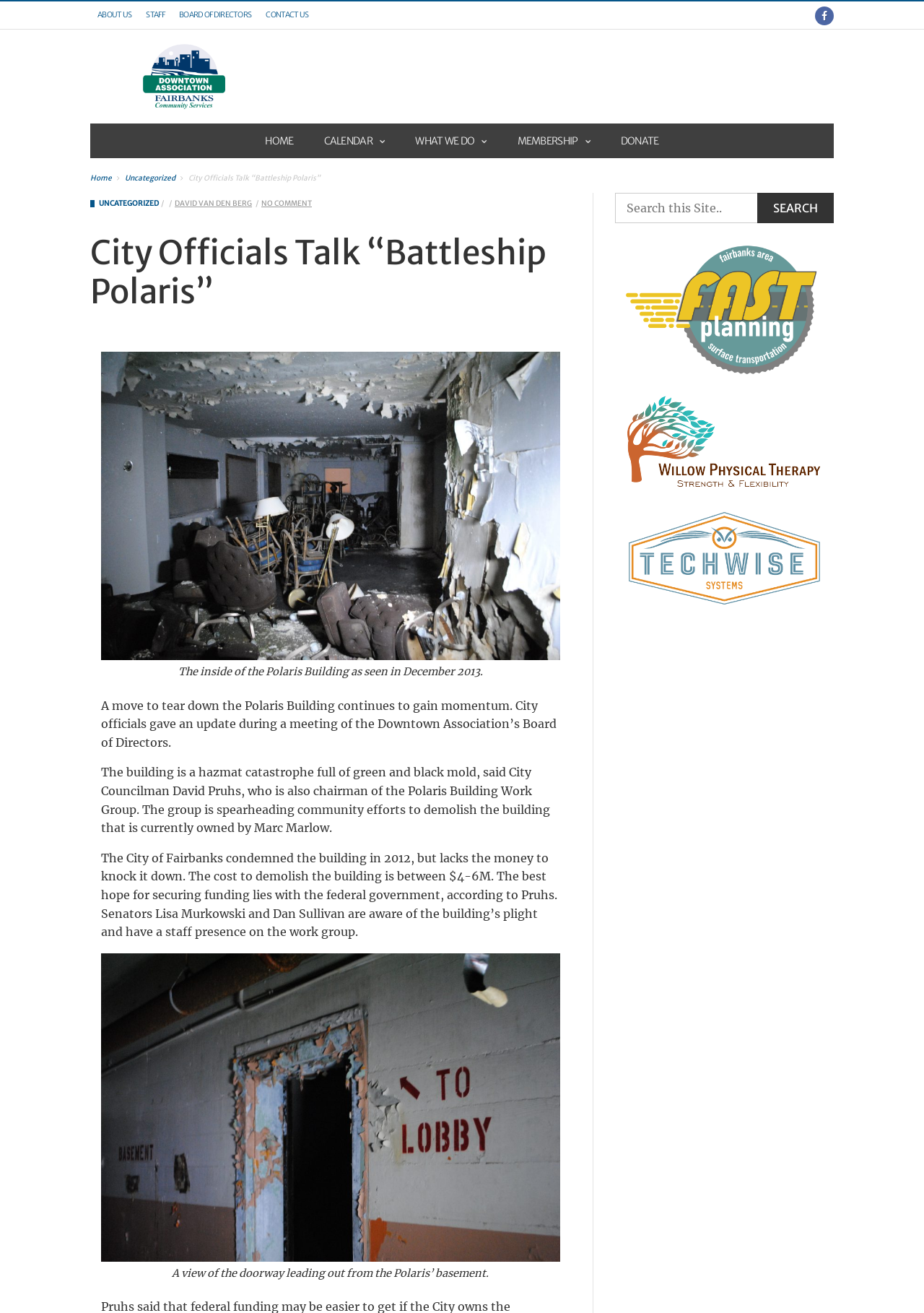What is the estimated cost to demolish the Polaris Building?
Provide a short answer using one word or a brief phrase based on the image.

$4-6M